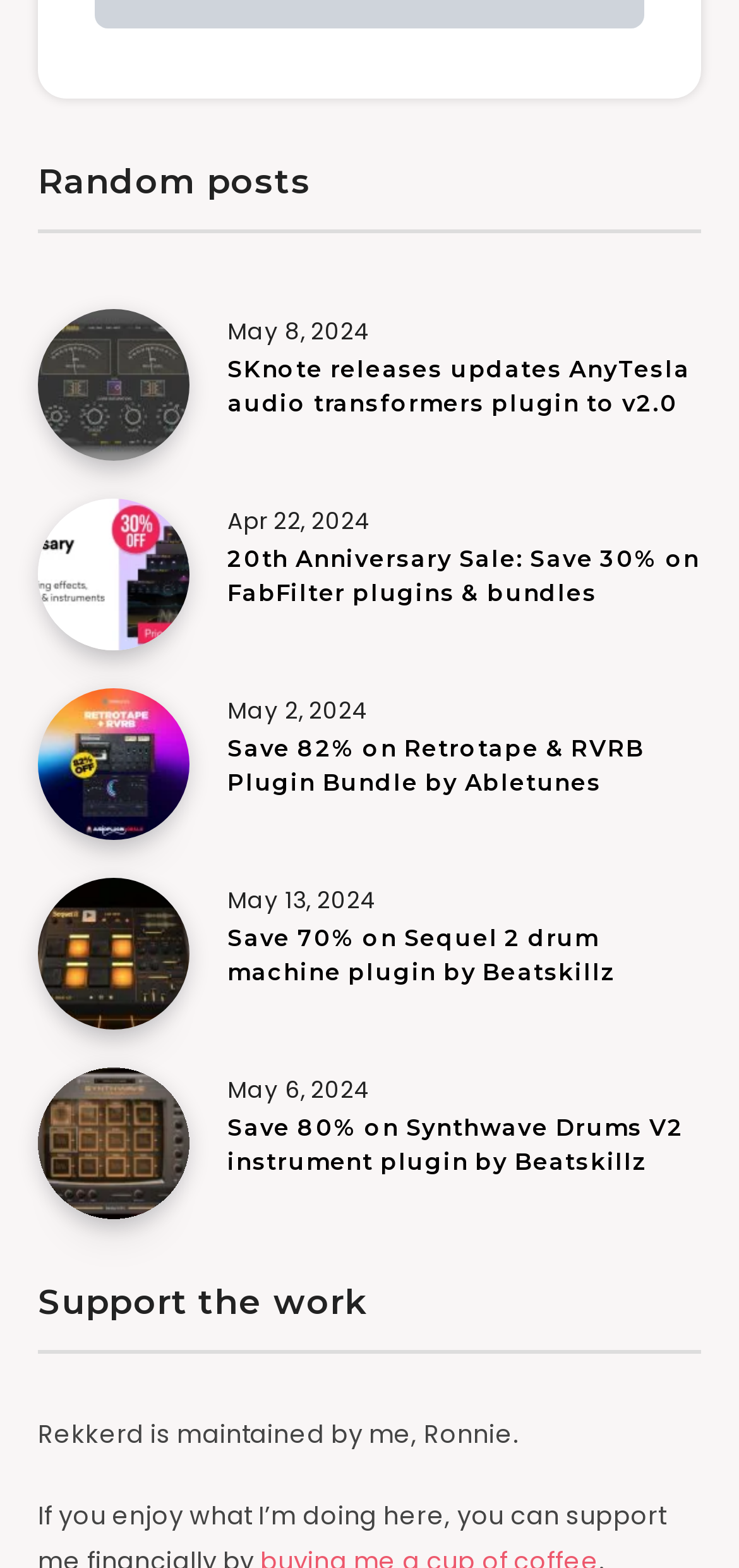Determine the bounding box coordinates of the clickable area required to perform the following instruction: "Read the article about Save 70% on Sequel 2 drum machine plugin by Beatskillz". The coordinates should be represented as four float numbers between 0 and 1: [left, top, right, bottom].

[0.308, 0.589, 0.833, 0.635]